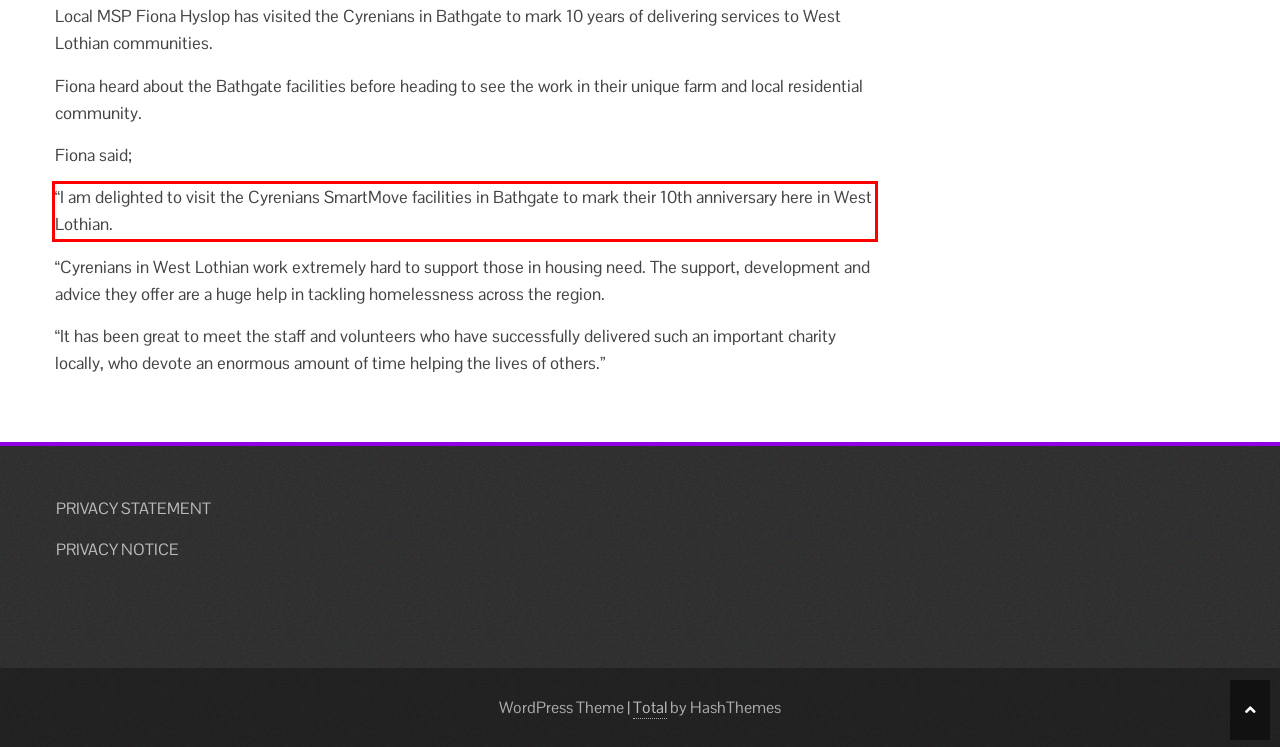Examine the screenshot of the webpage, locate the red bounding box, and generate the text contained within it.

“I am delighted to visit the Cyrenians SmartMove facilities in Bathgate to mark their 10th anniversary here in West Lothian.